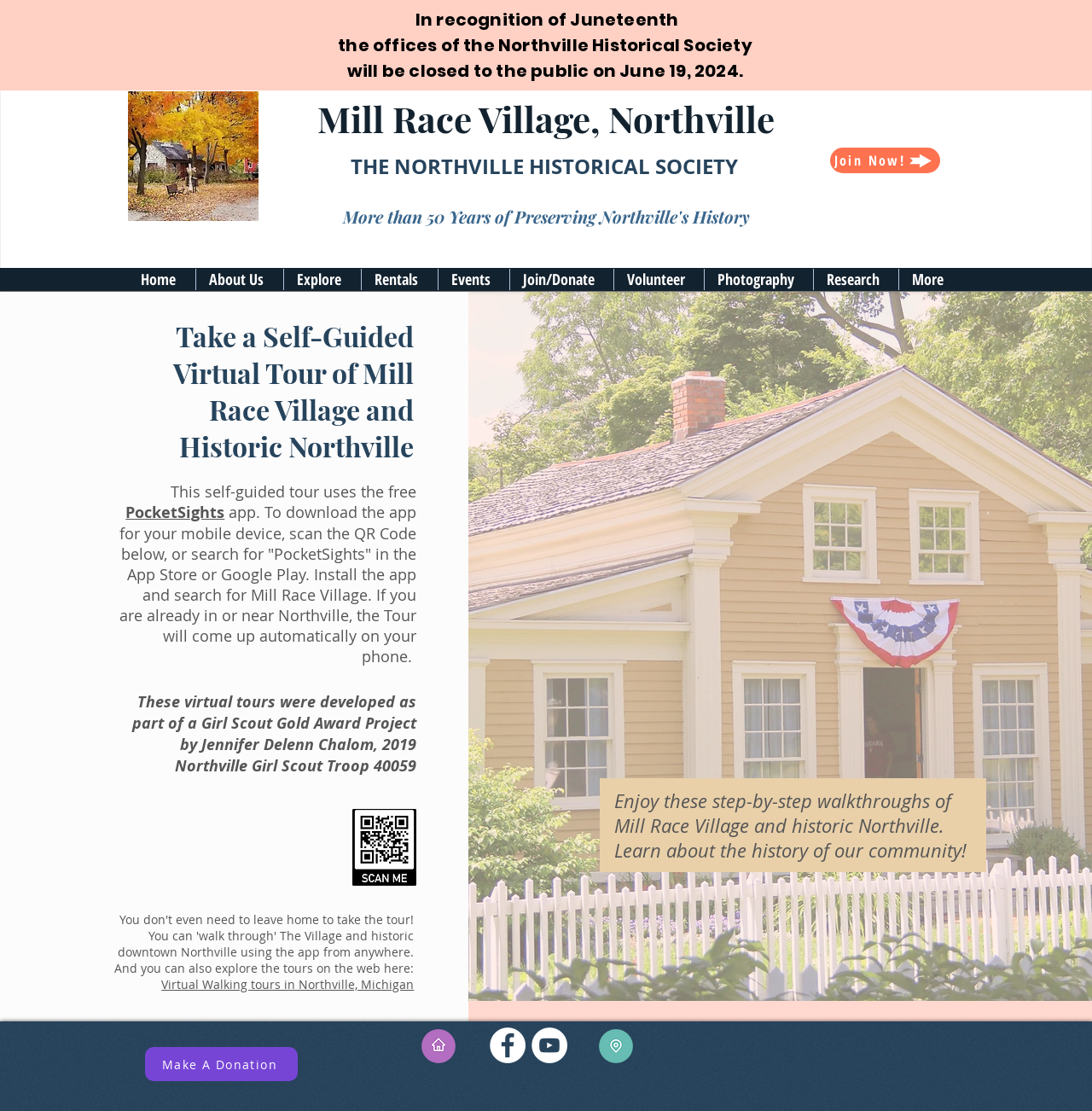Kindly determine the bounding box coordinates for the clickable area to achieve the given instruction: "Explore the 'Mill Race Village, Northville' link".

[0.291, 0.085, 0.709, 0.128]